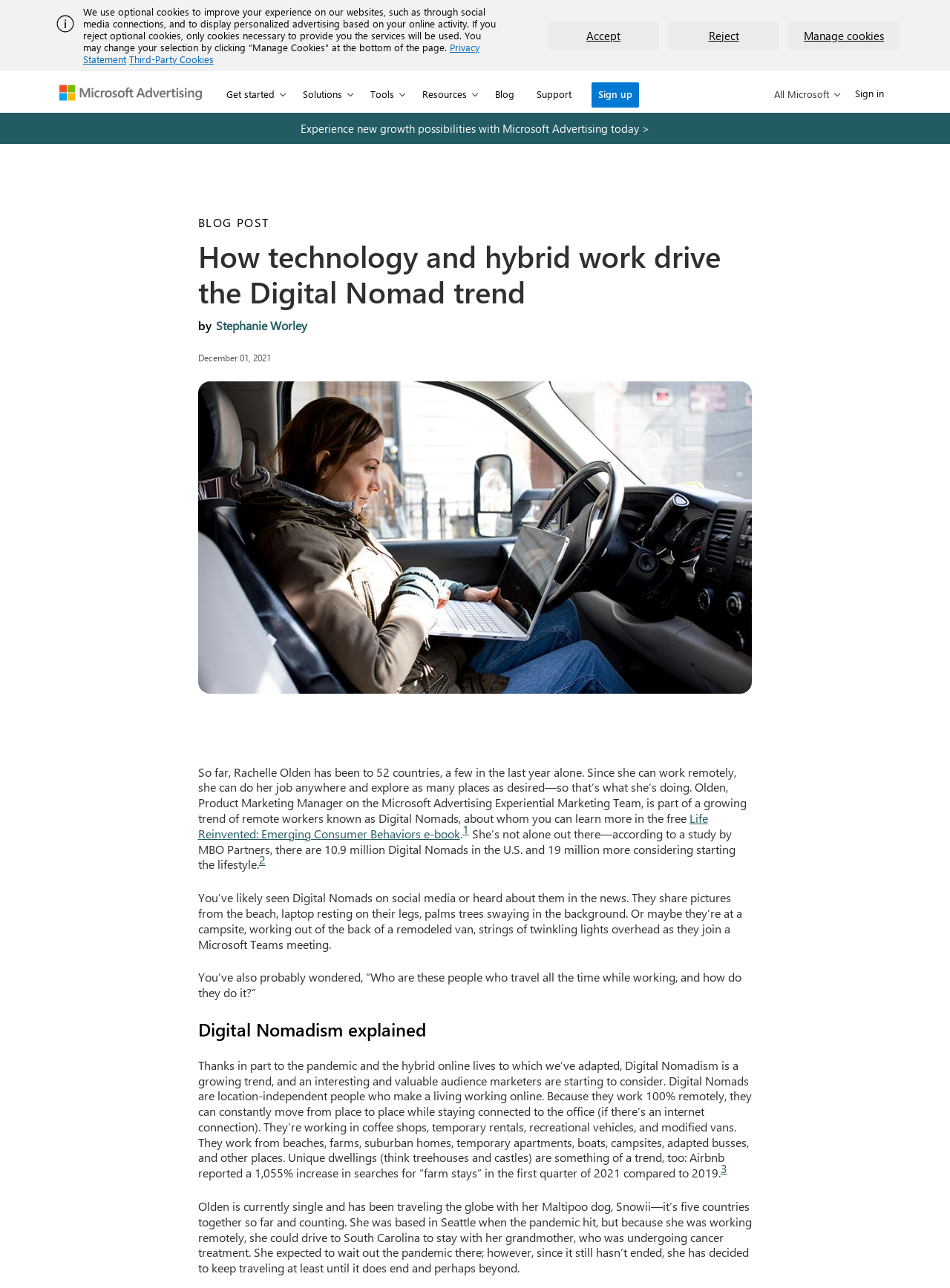What is the name of the e-book mentioned in the article?
Look at the screenshot and respond with one word or a short phrase.

Life Reinvented: Emerging Consumer Behaviors